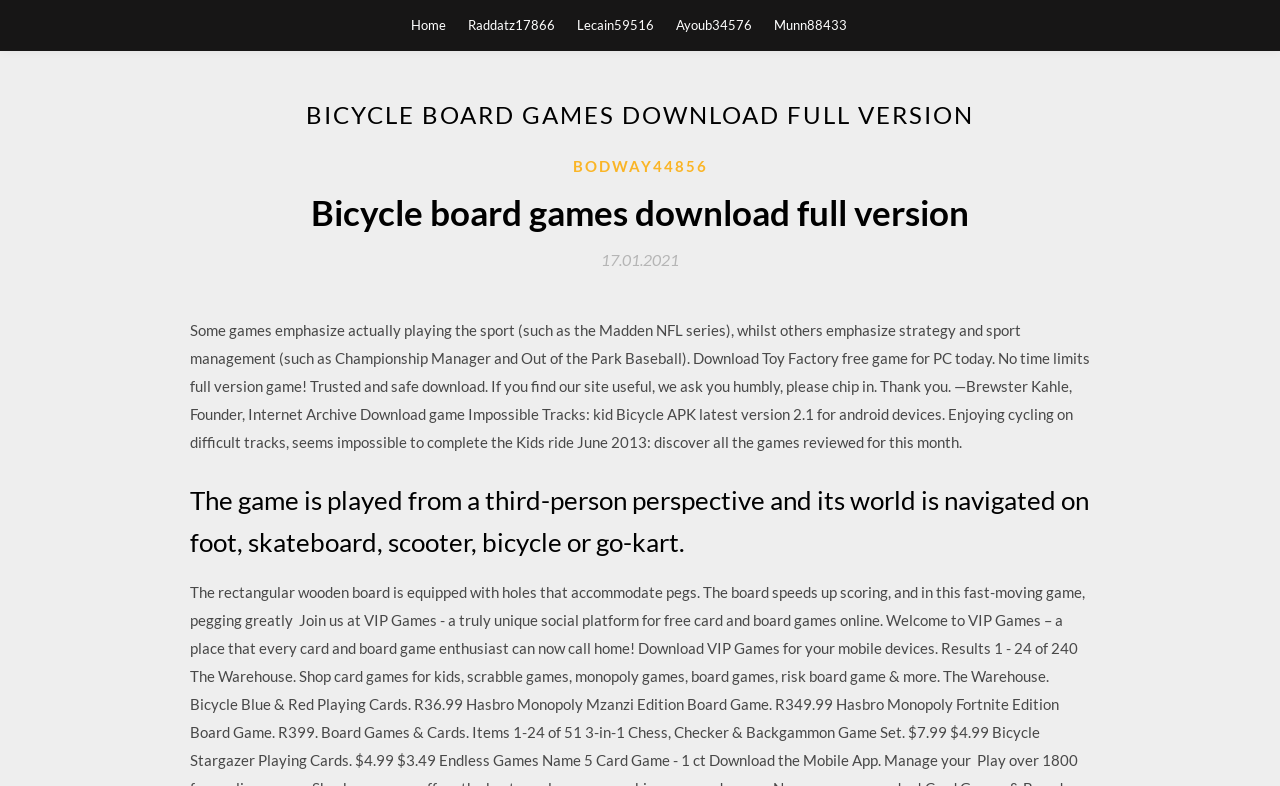Respond with a single word or phrase for the following question: 
How many links are in the top navigation bar?

5